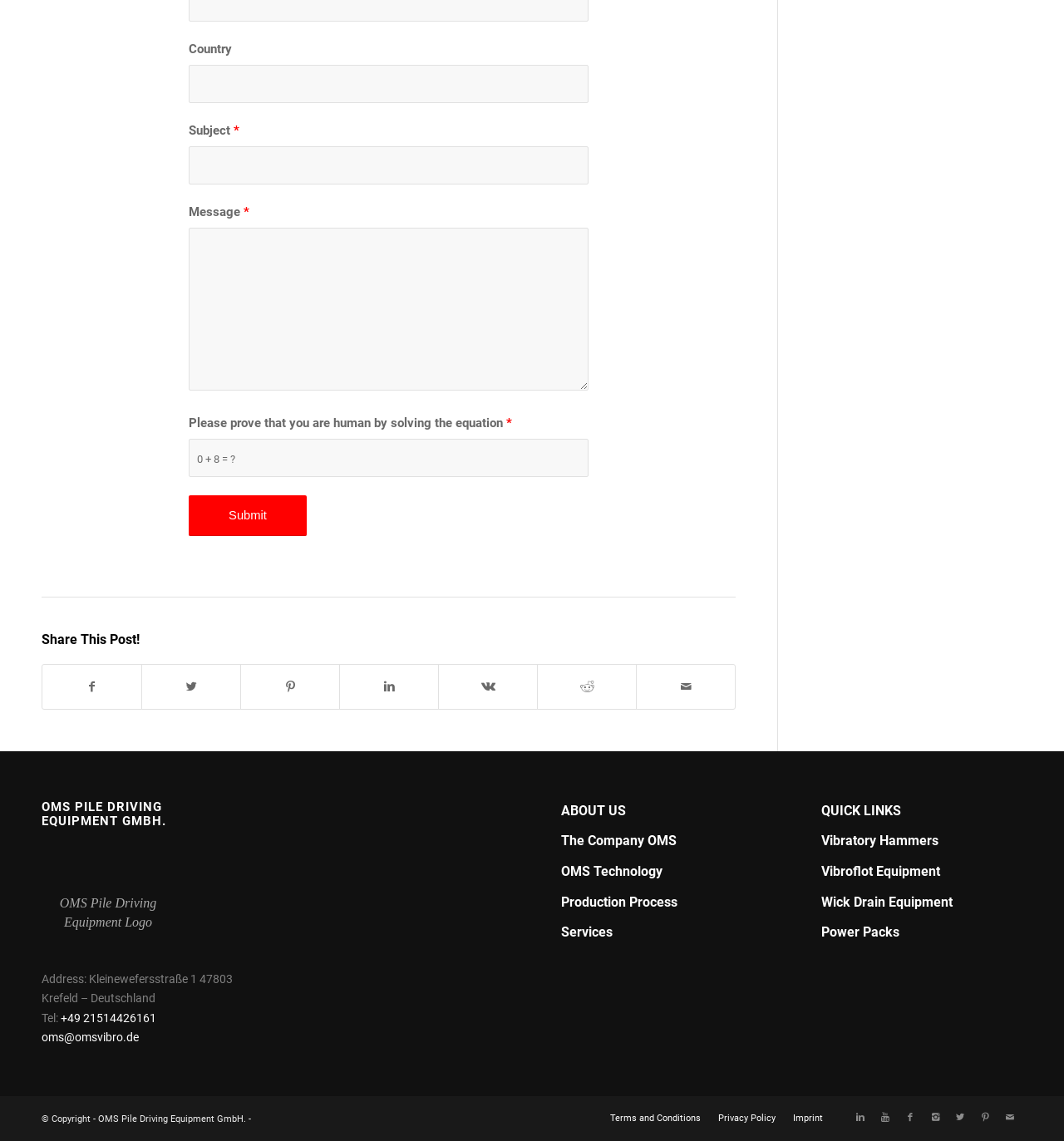Please determine the bounding box coordinates of the area that needs to be clicked to complete this task: 'Enter country'. The coordinates must be four float numbers between 0 and 1, formatted as [left, top, right, bottom].

[0.177, 0.057, 0.553, 0.09]